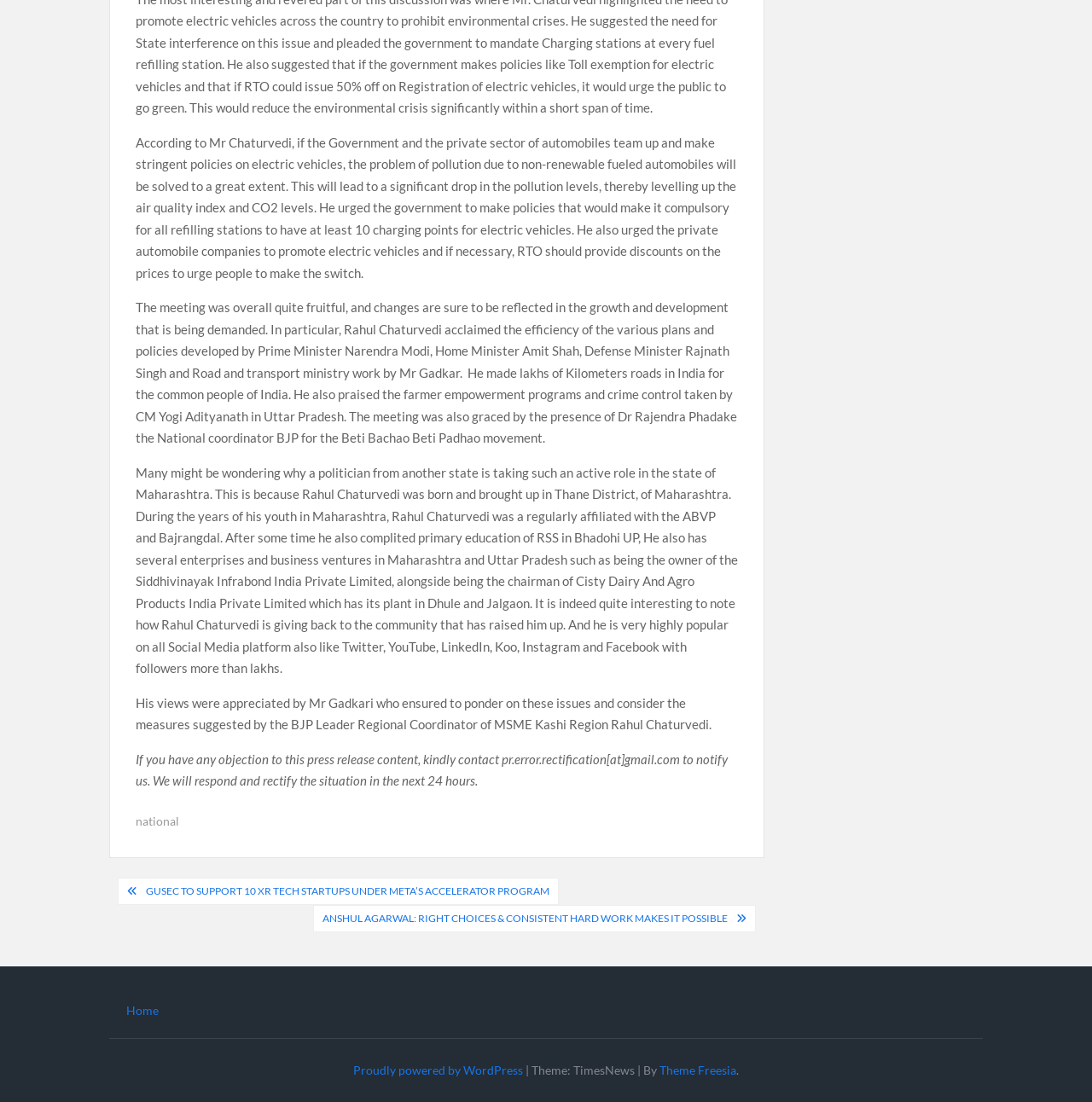Locate the bounding box of the UI element described in the following text: "Proudly powered by WordPress".

[0.323, 0.965, 0.479, 0.978]